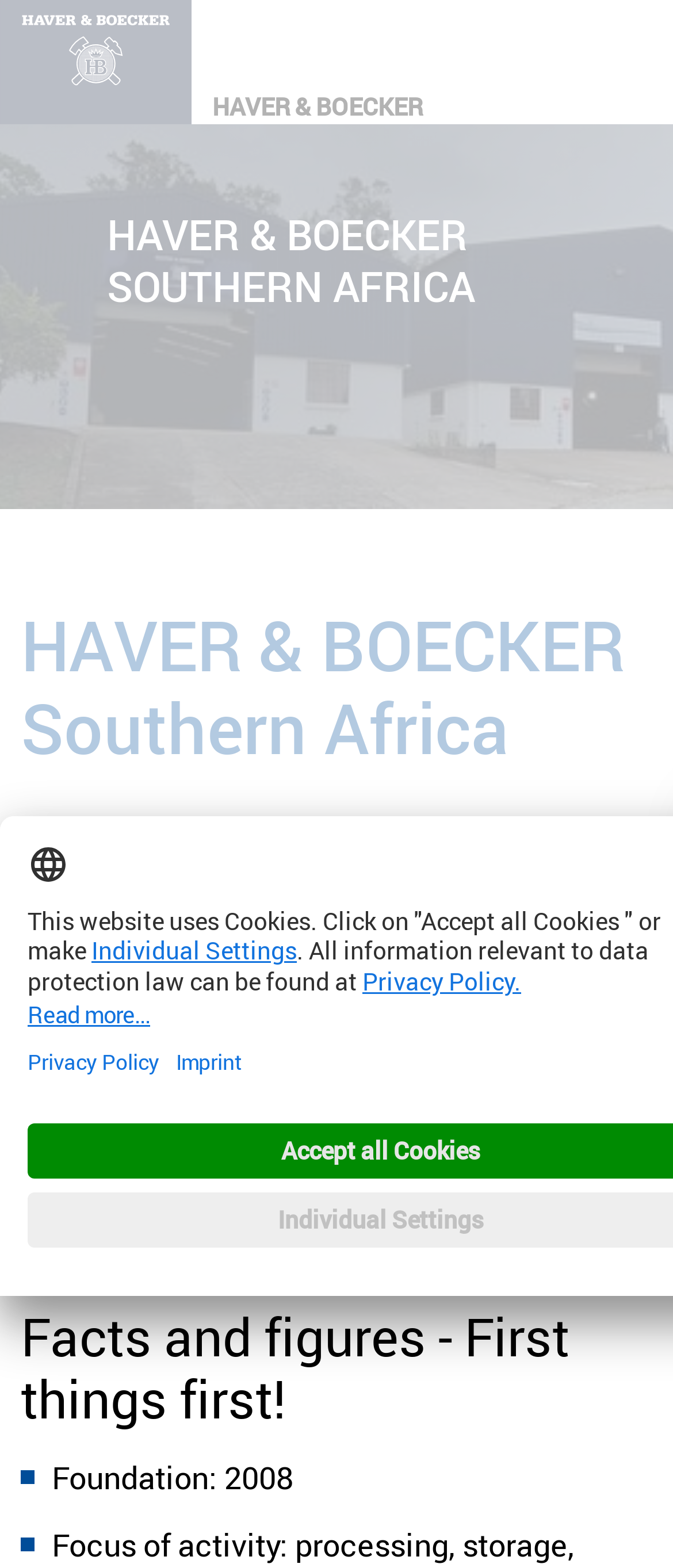Using the information from the screenshot, answer the following question thoroughly:
What year was the company founded?

The foundation year is mentioned in the heading 'Foundation: 2008' with bounding box coordinates [0.077, 0.929, 0.969, 0.955].